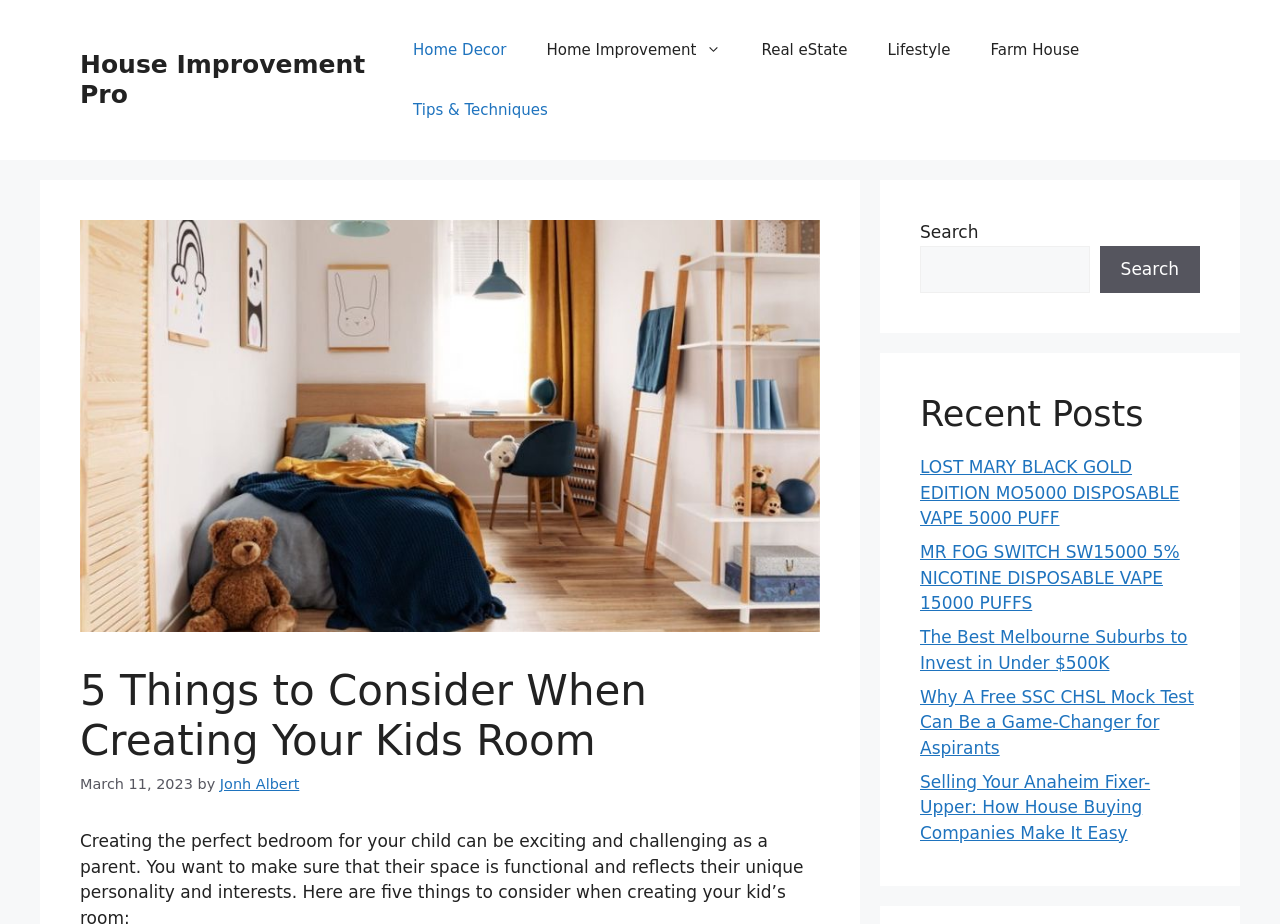Generate a comprehensive description of the contents of the webpage.

This webpage is about creating the perfect bedroom for kids, with a focus on functional and reflective design. At the top, there is a banner with the site's name, "House Improvement Pro", and a navigation menu with links to various categories such as "Home Decor", "Home Improvement", and "Lifestyle". 

Below the navigation menu, there is a large image related to the topic of creating a kids' room, taking up most of the width of the page. Above the image, there is a header section with the title "5 Things to Consider When Creating Your Kids Room" and the date "March 11, 2023" along with the author's name, "Jonh Albert".

On the right side of the page, there is a search bar with a search button, allowing users to search for specific topics. Below the search bar, there is a section titled "Recent Posts" with a list of links to recent articles, including topics such as disposable vapes, Melbourne suburbs, and house buying companies.